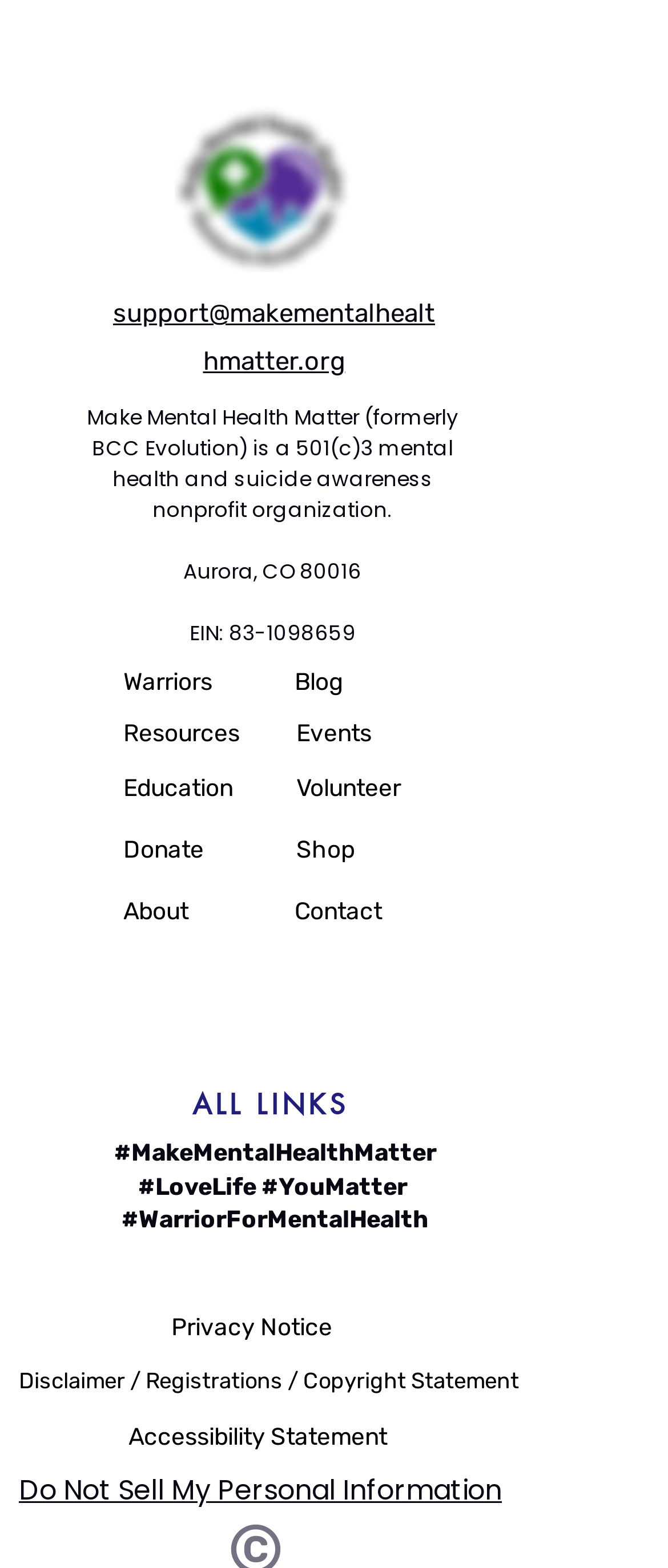Identify the bounding box coordinates for the element you need to click to achieve the following task: "Contact the organization". The coordinates must be four float values ranging from 0 to 1, formatted as [left, top, right, bottom].

[0.441, 0.571, 0.631, 0.593]